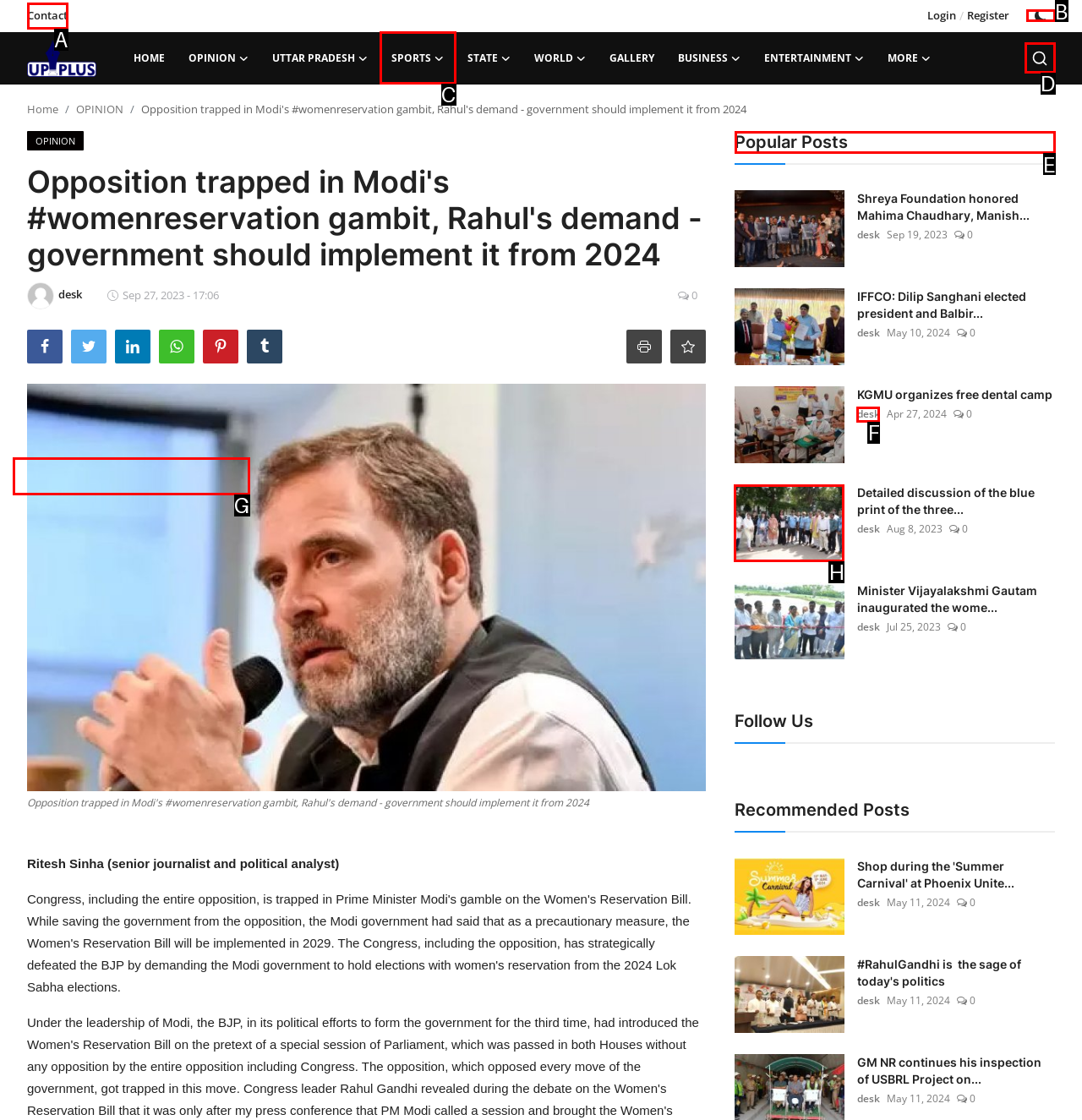Identify the correct UI element to click to achieve the task: Read the 'Popular Posts'.
Answer with the letter of the appropriate option from the choices given.

E